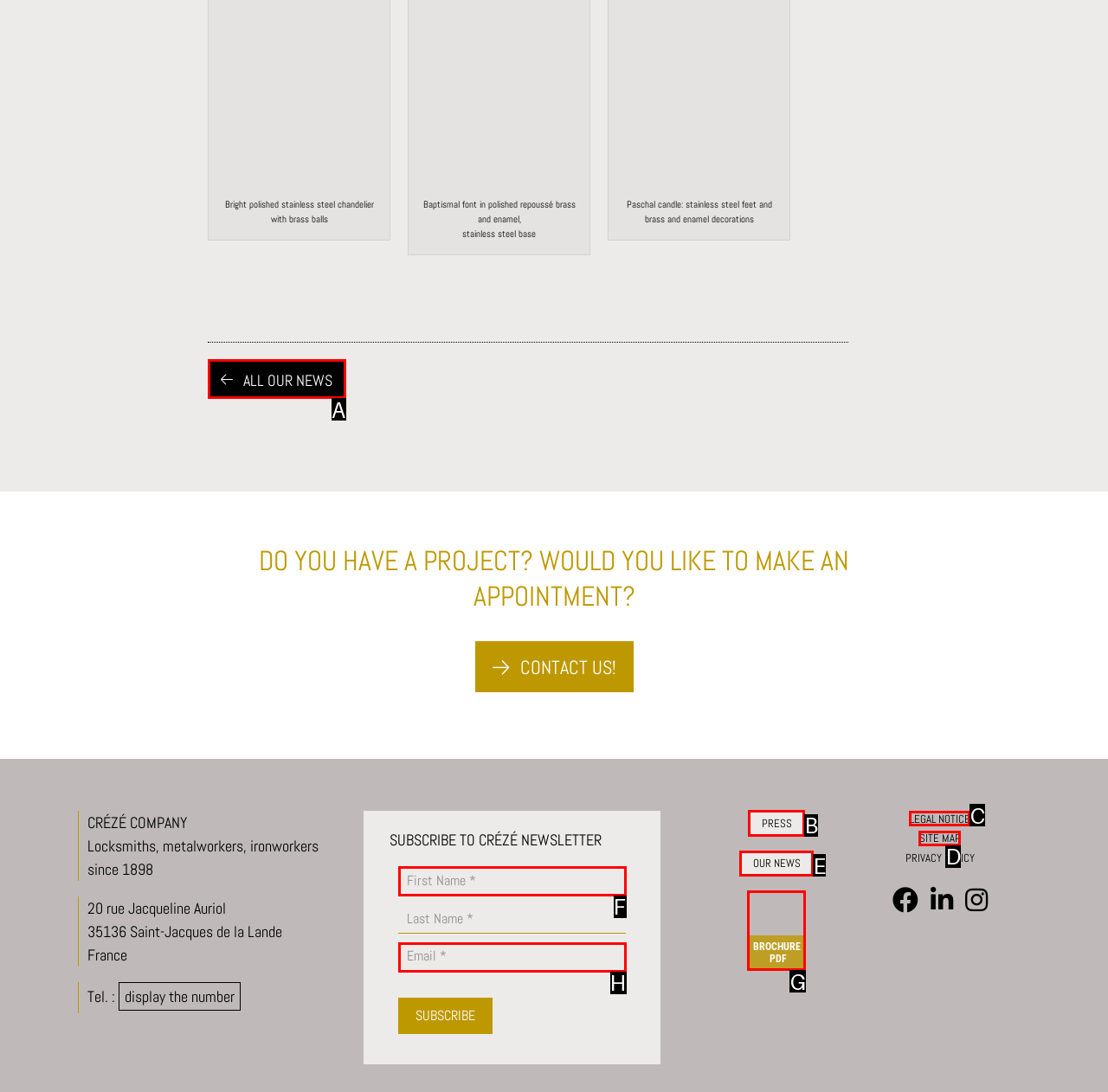Identify the HTML element that corresponds to the following description: PRESS Provide the letter of the best matching option.

B